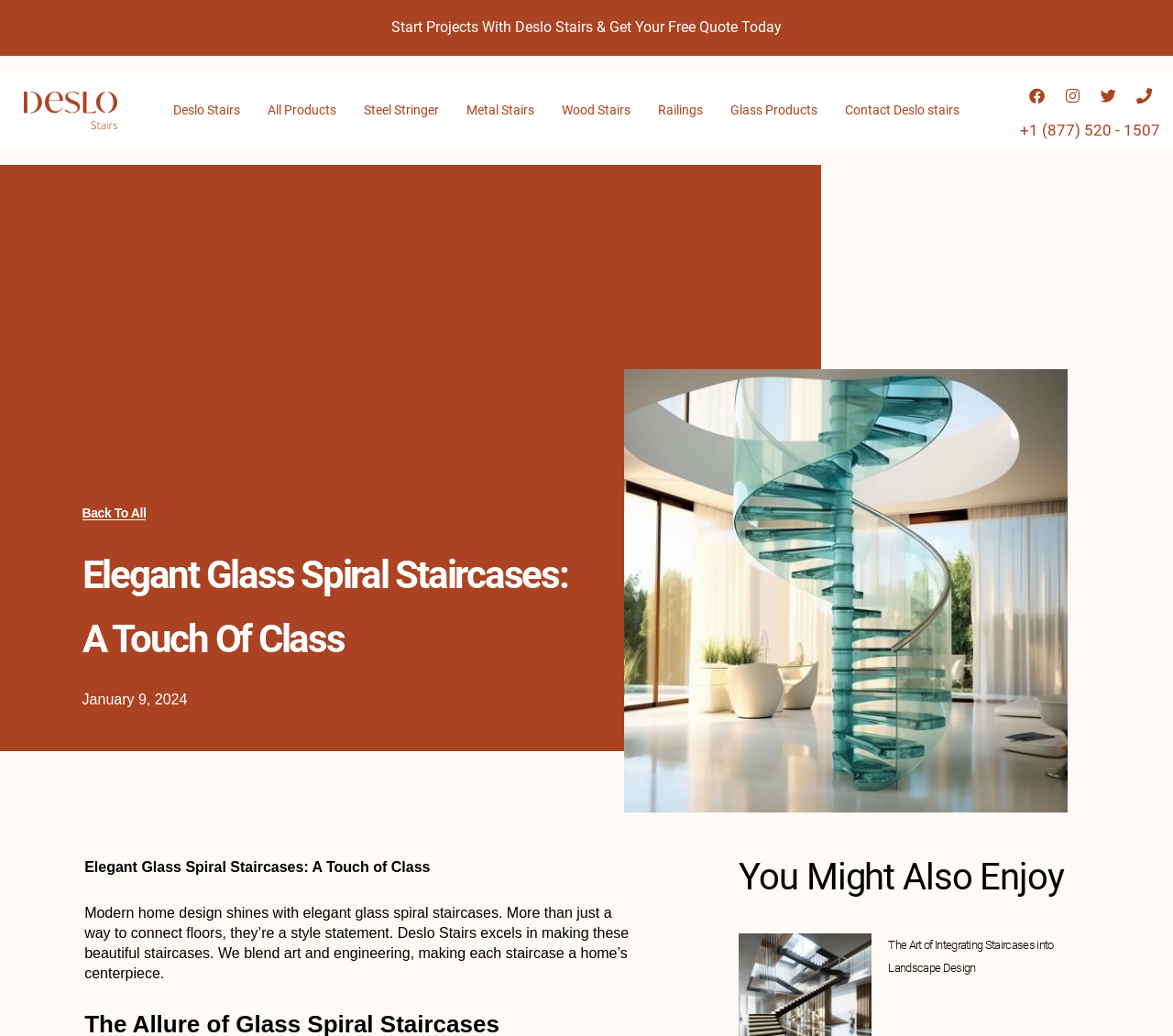Using the information in the image, could you please answer the following question in detail:
What is the phone number provided on the webpage?

The phone number is explicitly mentioned on the webpage, both as a heading and as a link, with bounding box coordinates indicating its position on the webpage.